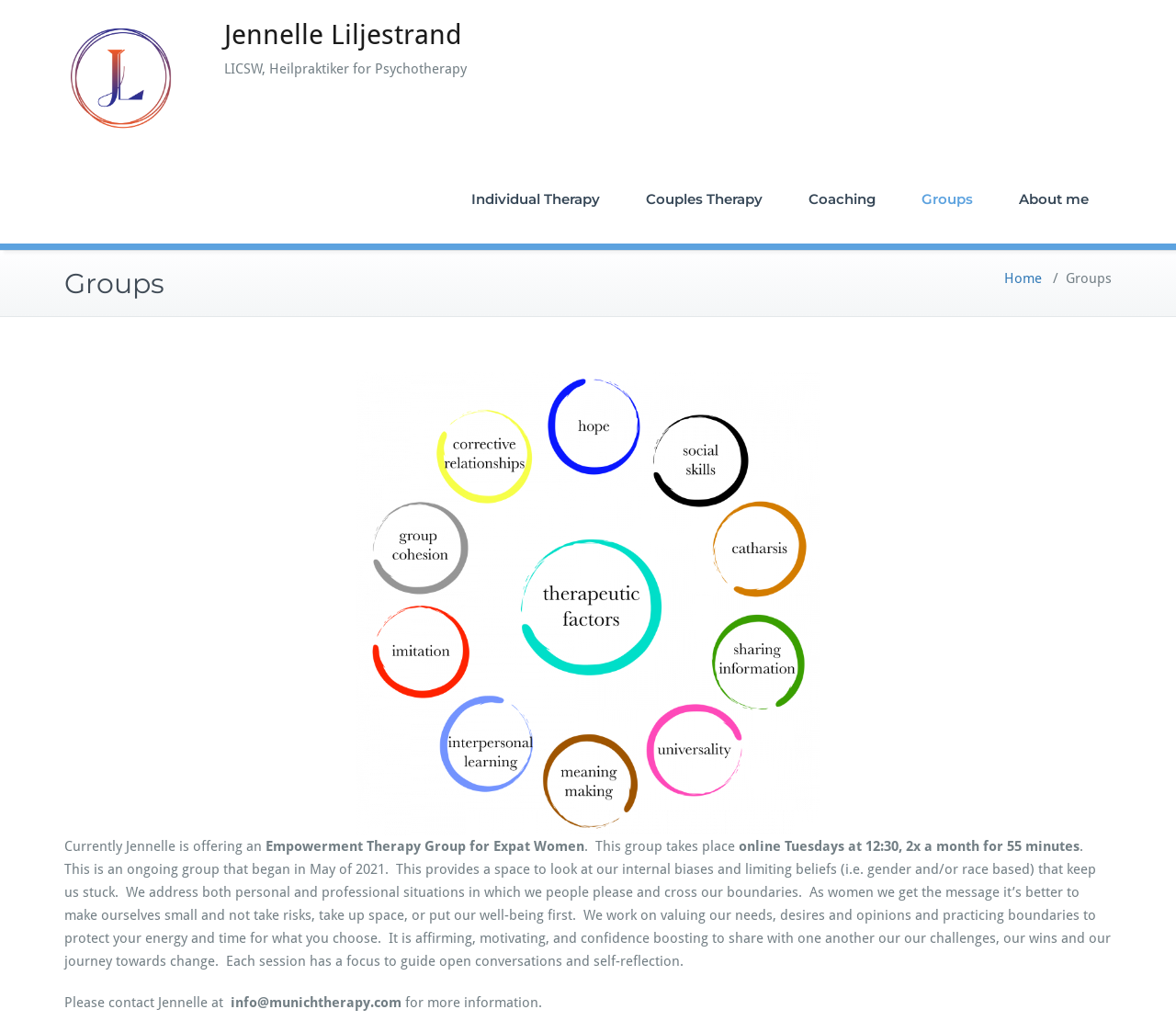Give a one-word or phrase response to the following question: What is Jennelle Liljestrand's profession?

LICSW, Heilpraktiker for Psychotherapy